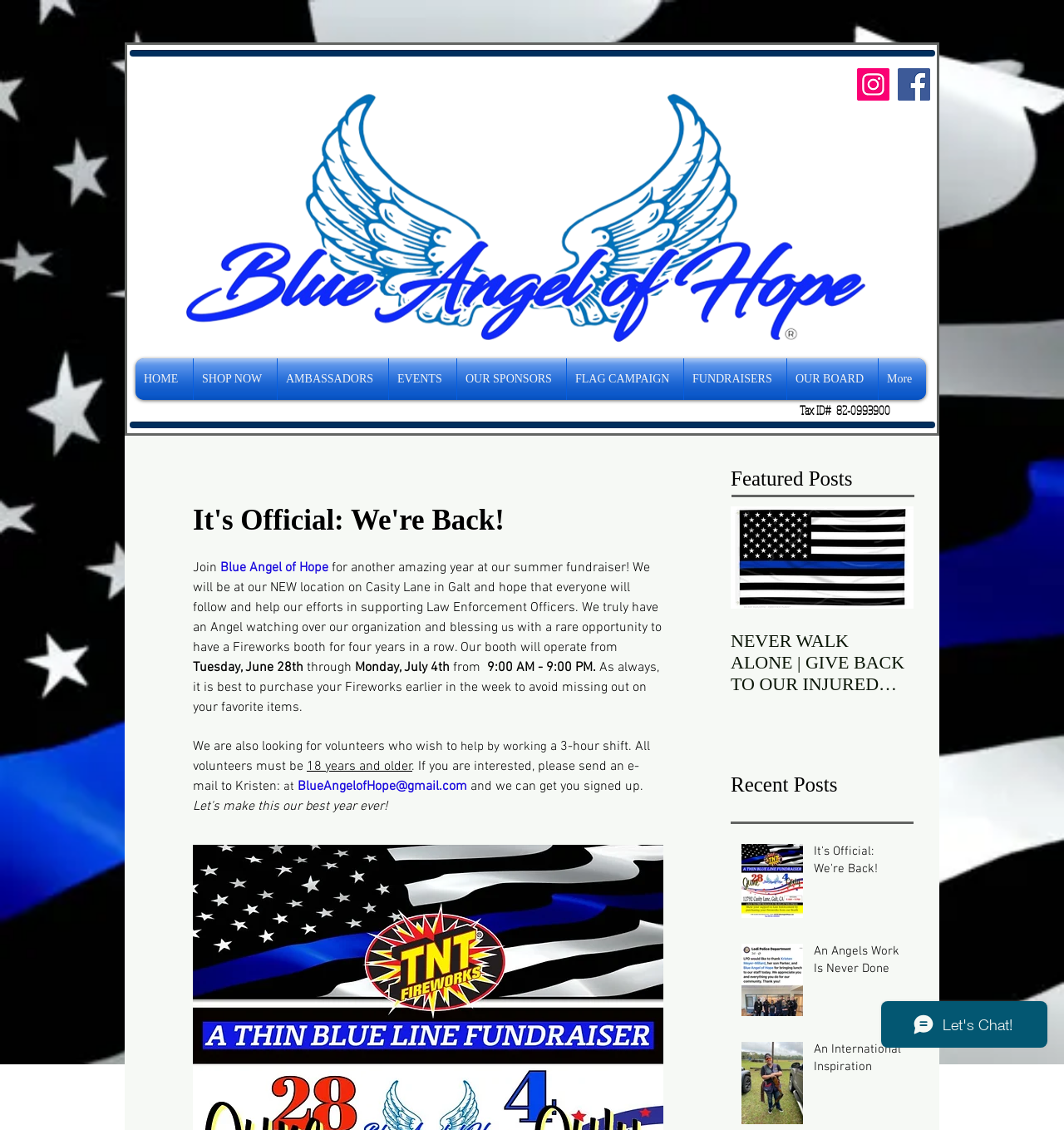Explain the webpage's design and content in an elaborate manner.

This webpage is about the Blue Angel of Hope organization, with a prominent logo at the top left corner. Above the logo, there is a social bar with links to Instagram and Facebook. 

Below the logo, there is a navigation menu with links to various sections of the website, including HOME, SHOP NOW, AMBASSADORS, EVENTS, OUR SPONSORS, FLAG CAMPAIGN, FUNDRAISERS, and OUR BOARD. 

To the right of the navigation menu, there is a heading with the organization's tax ID number. Below this heading, there is a main content section with a title "It's Official: We're Back!" in large font. This section announces the organization's summer fundraiser event, which will be held at a new location on Casity Lane in Galt. The event will feature a fireworks booth, and volunteers are needed to help with the event.

Below the main content section, there is a section titled "Featured Posts" with a list of recent posts, including "NEVER WALK ALONE | GIVE BACK TO OUR INJURED OFFICERS" and "It's Official: We're Back!". Each post has a corresponding image and a link to read more. 

Further down the page, there is another section titled "Recent Posts" with a list of additional posts, including "An Angels Work Is Never Done" and "An International Inspiration". Each post in this section also has a corresponding image and a link to read more. 

At the bottom right corner of the page, there is a Wix Chat iframe.